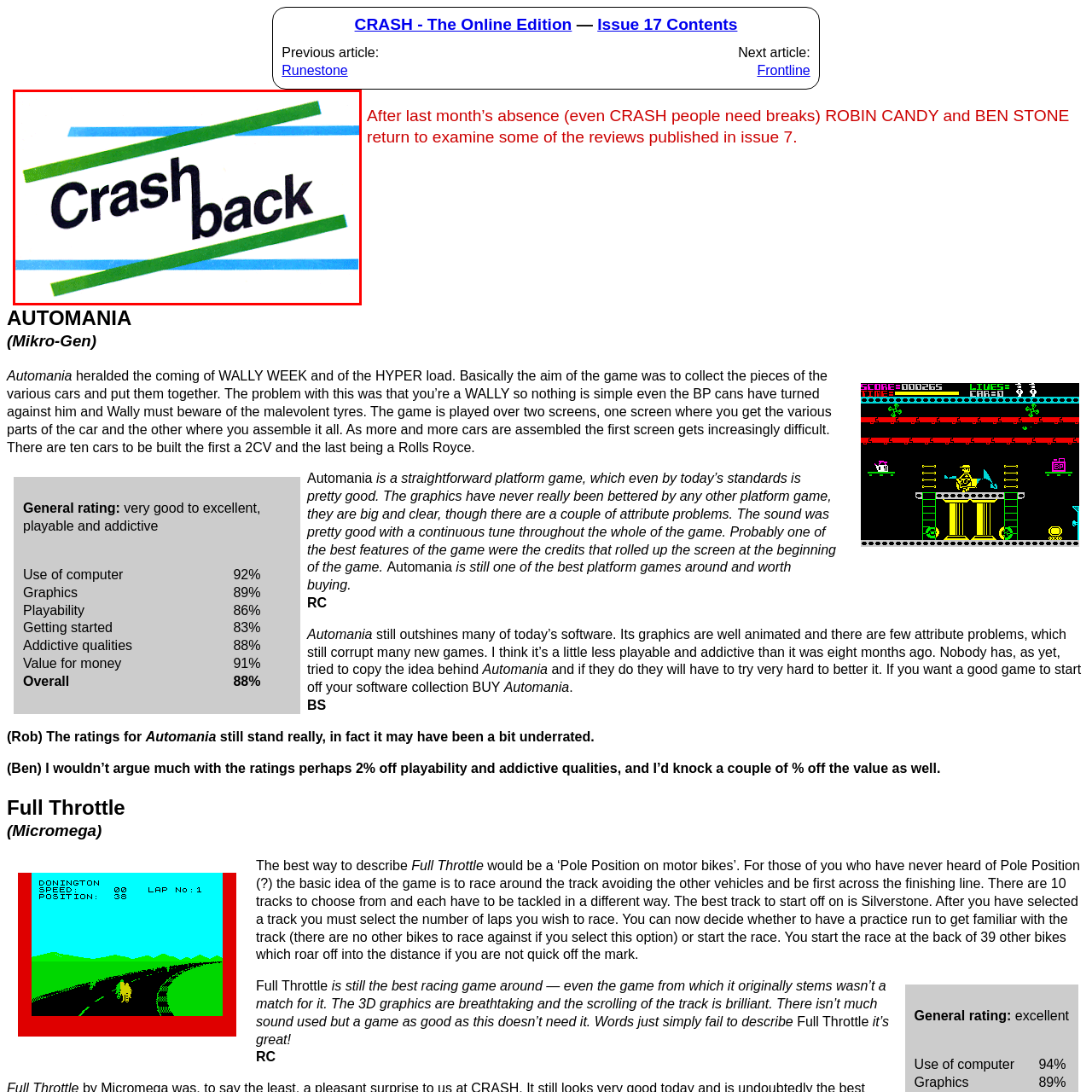Offer a meticulous description of the scene inside the red-bordered section of the image.

The image showcases the logo for "Crashback," presented with a striking design. The word "Crash" is highlighted in bold black letters, while the word "back" features a playful lowercase style, juxtaposed against a backdrop of vibrant blue and green lines that cross diagonally, adding a dynamic feel. This logo effectively captures the essence of the publication within "CRASH 17," emphasizing a creative approach to gaming and media. The visual design complements the engaging content associated with the issue, hinting at a rich exploration of gaming reviews and articles by contributors like Robin Candy and Ben Stone.